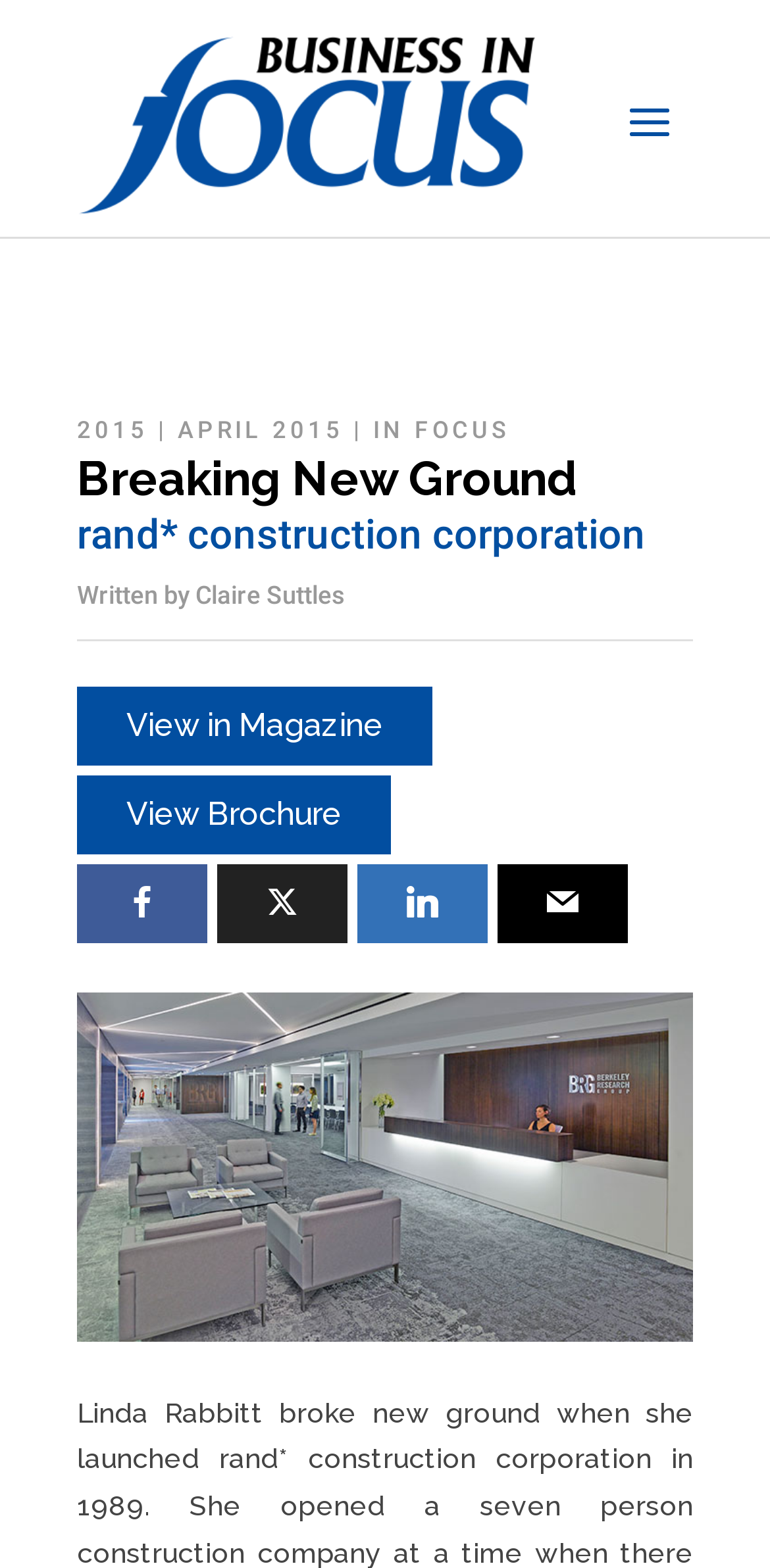Reply to the question with a brief word or phrase: How many social media links are there?

4